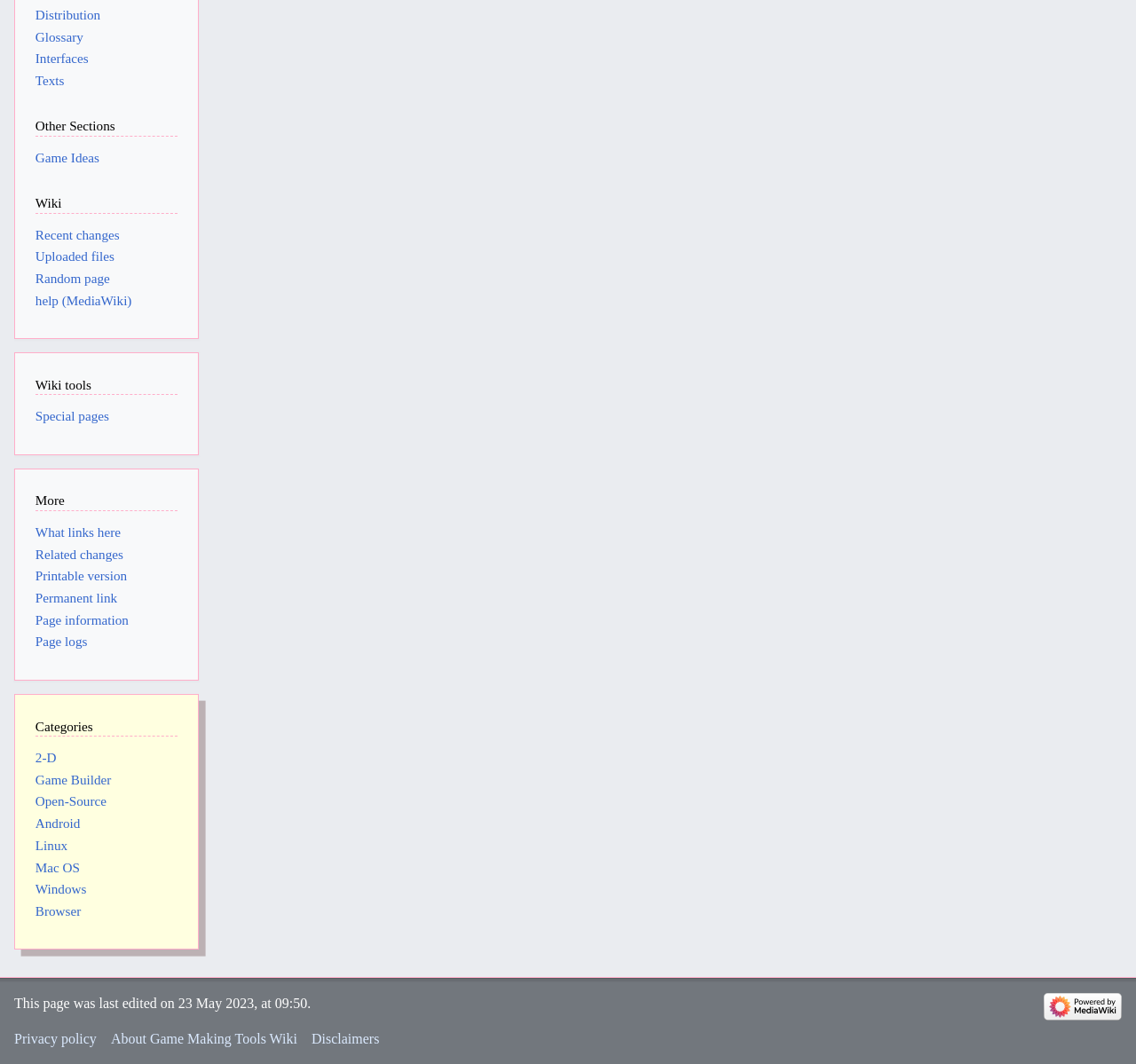Ascertain the bounding box coordinates for the UI element detailed here: "alt="Powered by MediaWiki"". The coordinates should be provided as [left, top, right, bottom] with each value being a float between 0 and 1.

[0.919, 0.938, 0.988, 0.952]